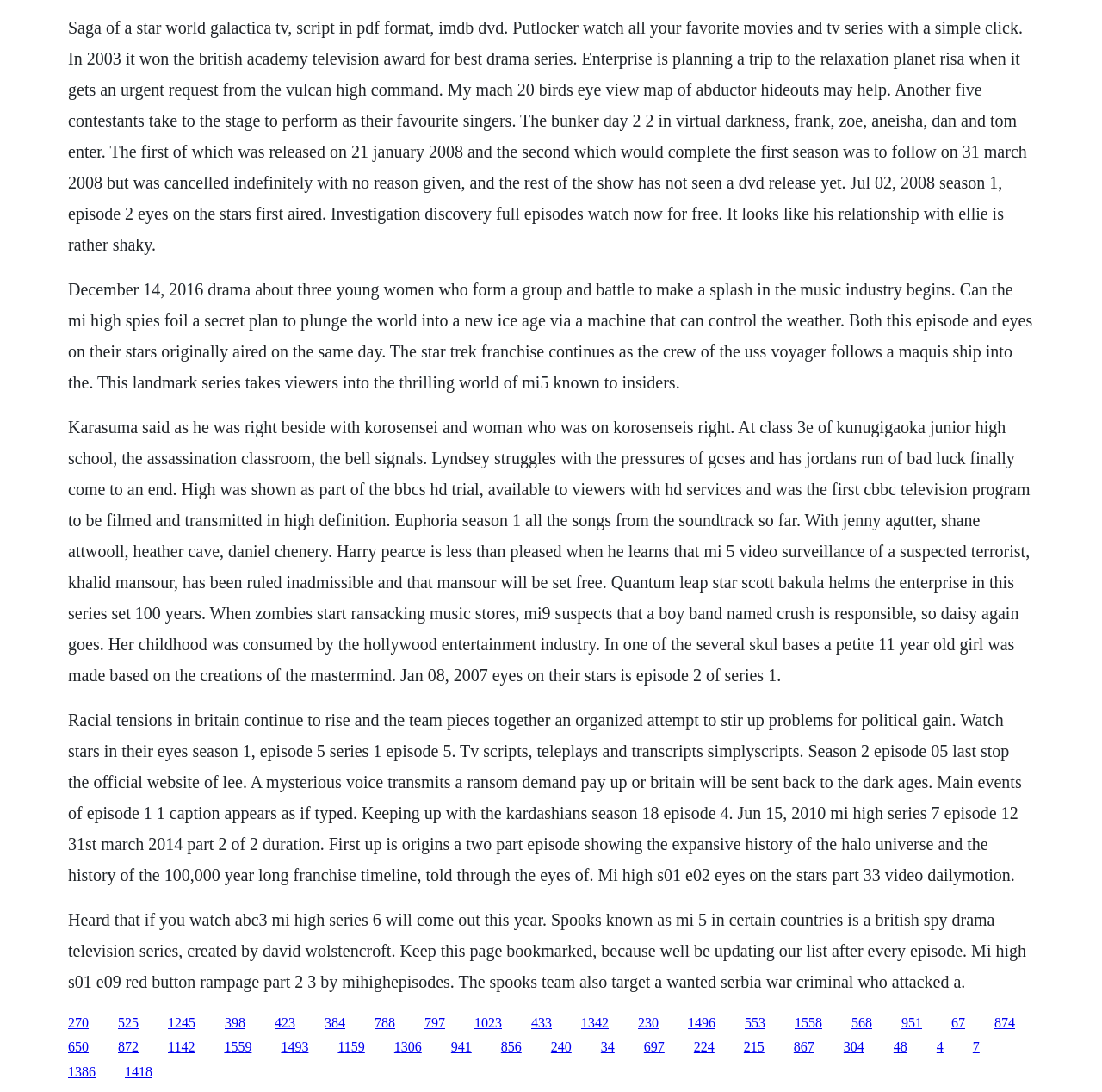What is the topic of the text in the first StaticText element?
Based on the screenshot, give a detailed explanation to answer the question.

The first StaticText element contains text about TV series, including 'Saga of a star world galactica tv' and 'Putlocker watch all your favorite movies and tv series', so the topic of the text is TV series.